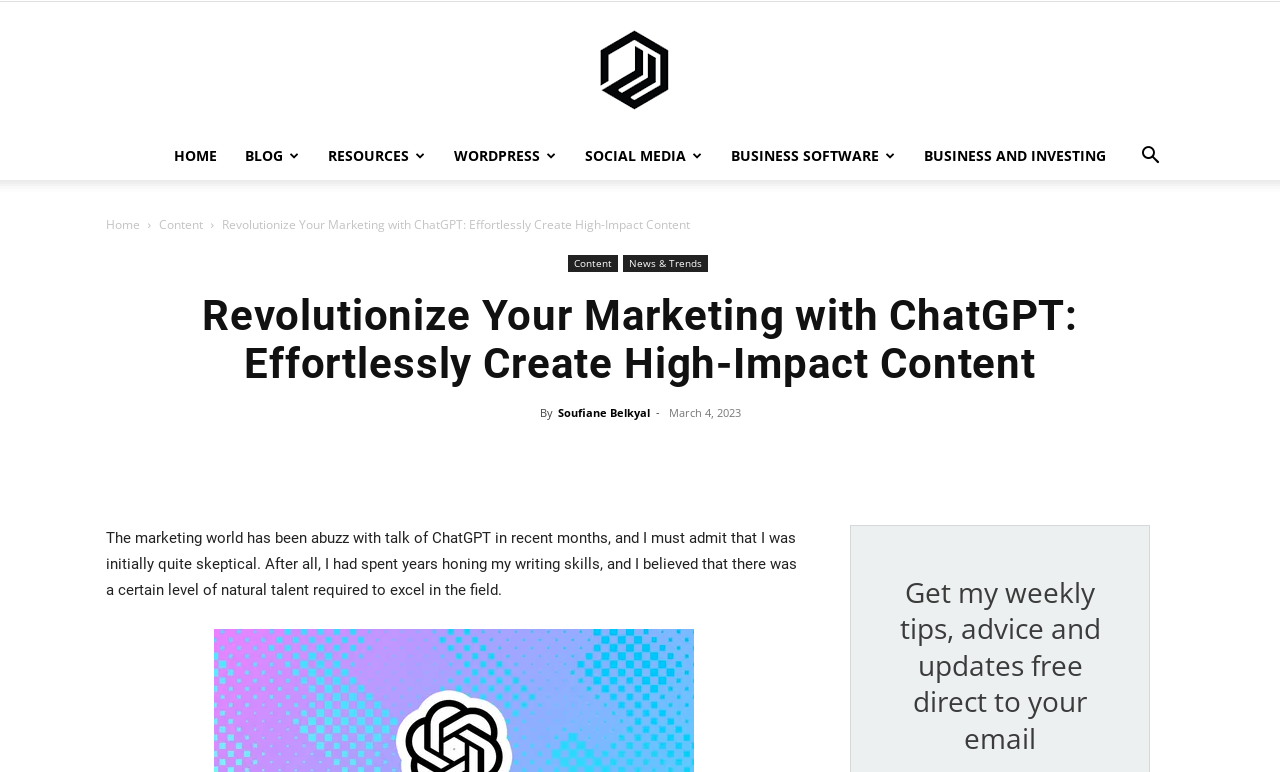Detail the various sections and features of the webpage.

The webpage is about revolutionizing marketing with ChatGPT, focusing on effortlessly creating high-impact content. At the top, there is a navigation menu with links to "HOME", "BLOG", "RESOURCES", "WORDPRESS", "SOCIAL MEDIA", "BUSINESS SOFTWARE", and "BUSINESS AND INVESTING". 

Below the navigation menu, there is a button with an icon, followed by a section with links to "Home" and "Content", and a heading that reads "Revolutionize Your Marketing with ChatGPT: Effortlessly Create High-Impact Content". 

Underneath, there is a header section with links to "Content" and "News & Trends", and a heading with the same title as the webpage. The author's name, "Soufiane Belkyal", is mentioned, along with the date "March 4, 2023". 

There are five social media links, represented by icons, aligned horizontally. 

The main content of the webpage starts with a paragraph that discusses the author's initial skepticism about ChatGPT and its potential impact on the writing field. 

At the bottom, there is a call-to-action section that invites readers to receive weekly tips, advice, and updates via email.